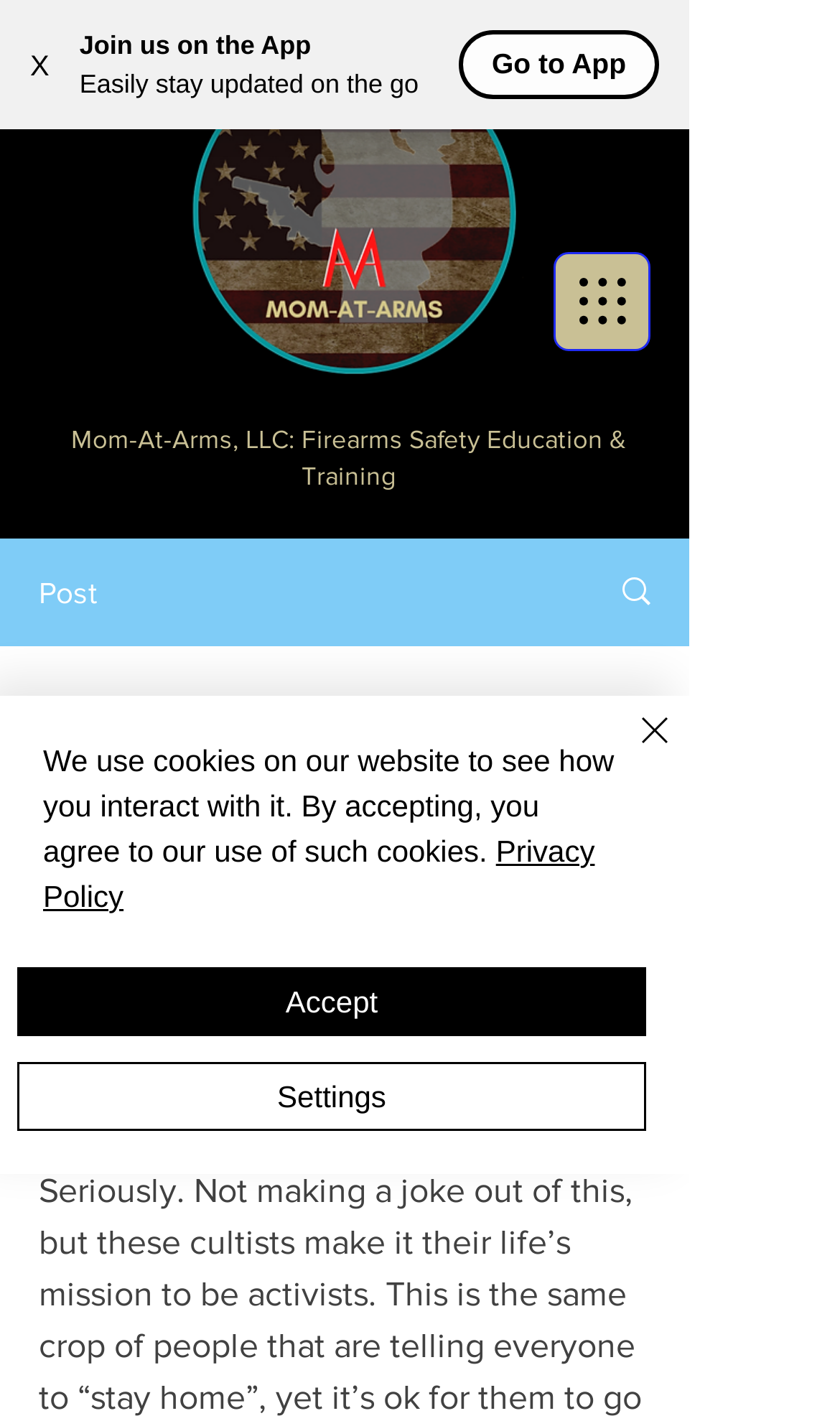For the given element description Accept, determine the bounding box coordinates of the UI element. The coordinates should follow the format (top-left x, top-left y, bottom-right x, bottom-right y) and be within the range of 0 to 1.

[0.021, 0.681, 0.769, 0.729]